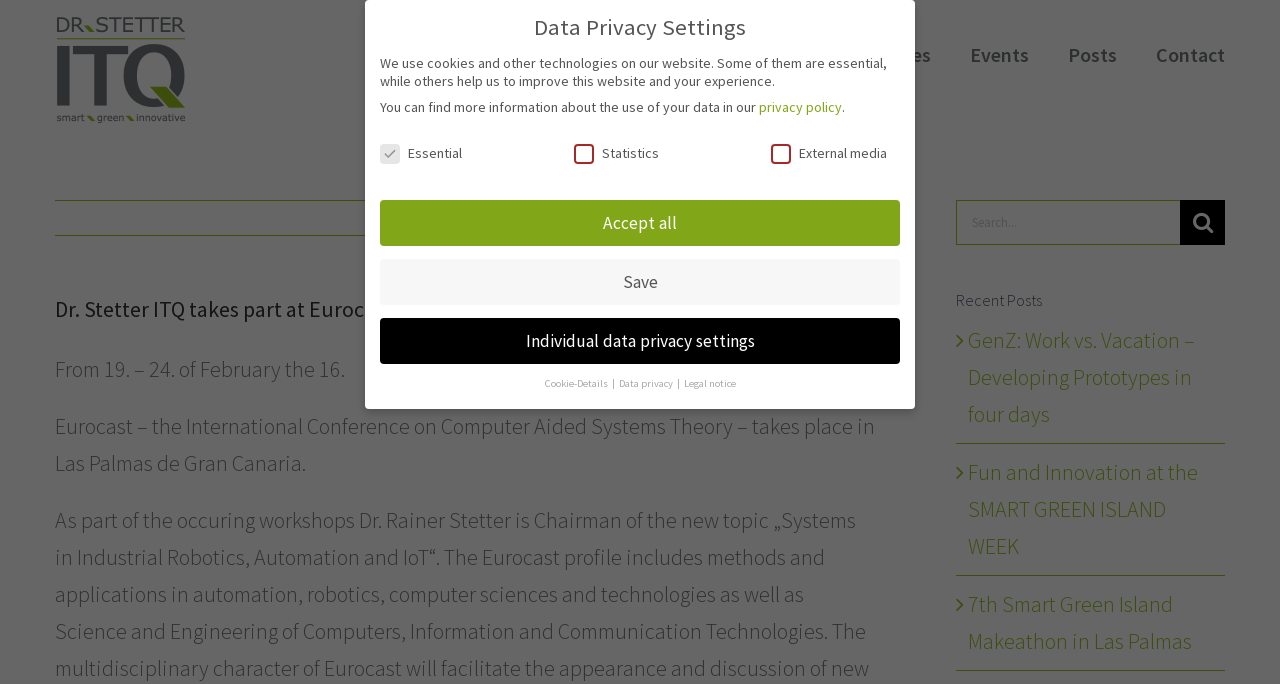Pinpoint the bounding box coordinates of the area that should be clicked to complete the following instruction: "Click the 'Contact' link". The coordinates must be given as four float numbers between 0 and 1, i.e., [left, top, right, bottom].

[0.903, 0.0, 0.957, 0.161]